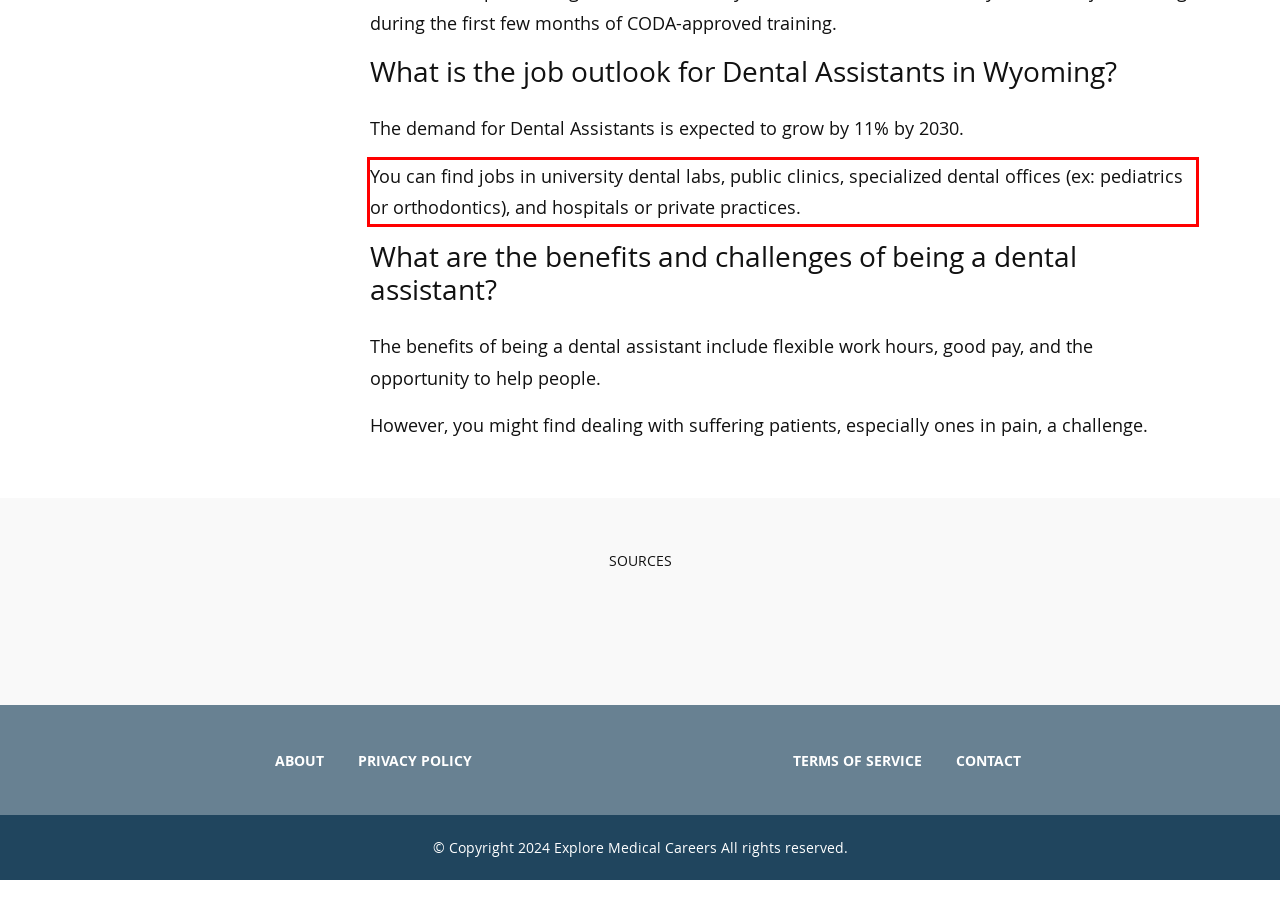Given a screenshot of a webpage with a red bounding box, please identify and retrieve the text inside the red rectangle.

You can find jobs in university dental labs, public clinics, specialized dental offices (ex: pediatrics or orthodontics), and hospitals or private practices.